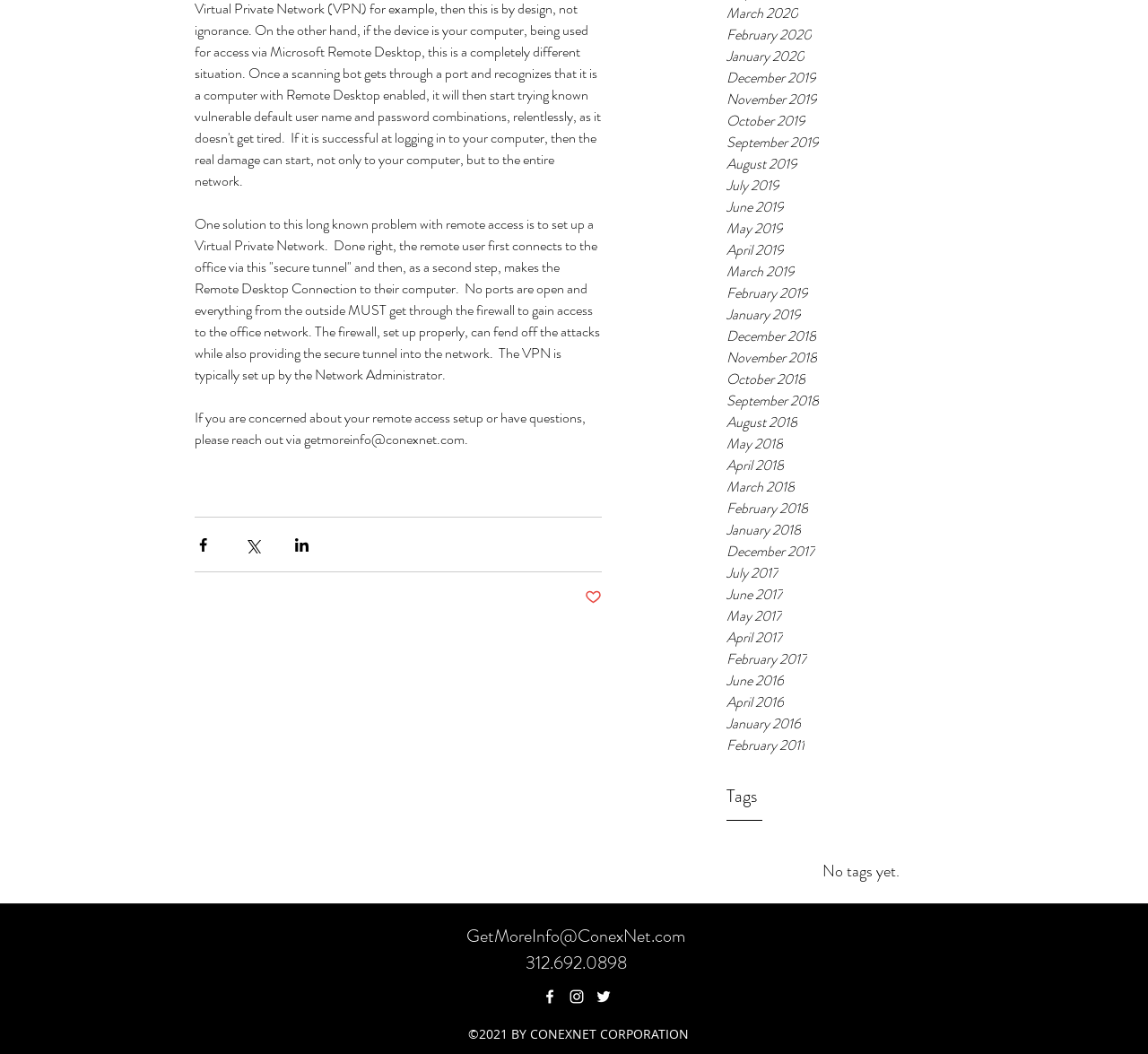Please provide the bounding box coordinates for the UI element as described: "October 2018". The coordinates must be four floats between 0 and 1, represented as [left, top, right, bottom].

[0.633, 0.35, 0.867, 0.37]